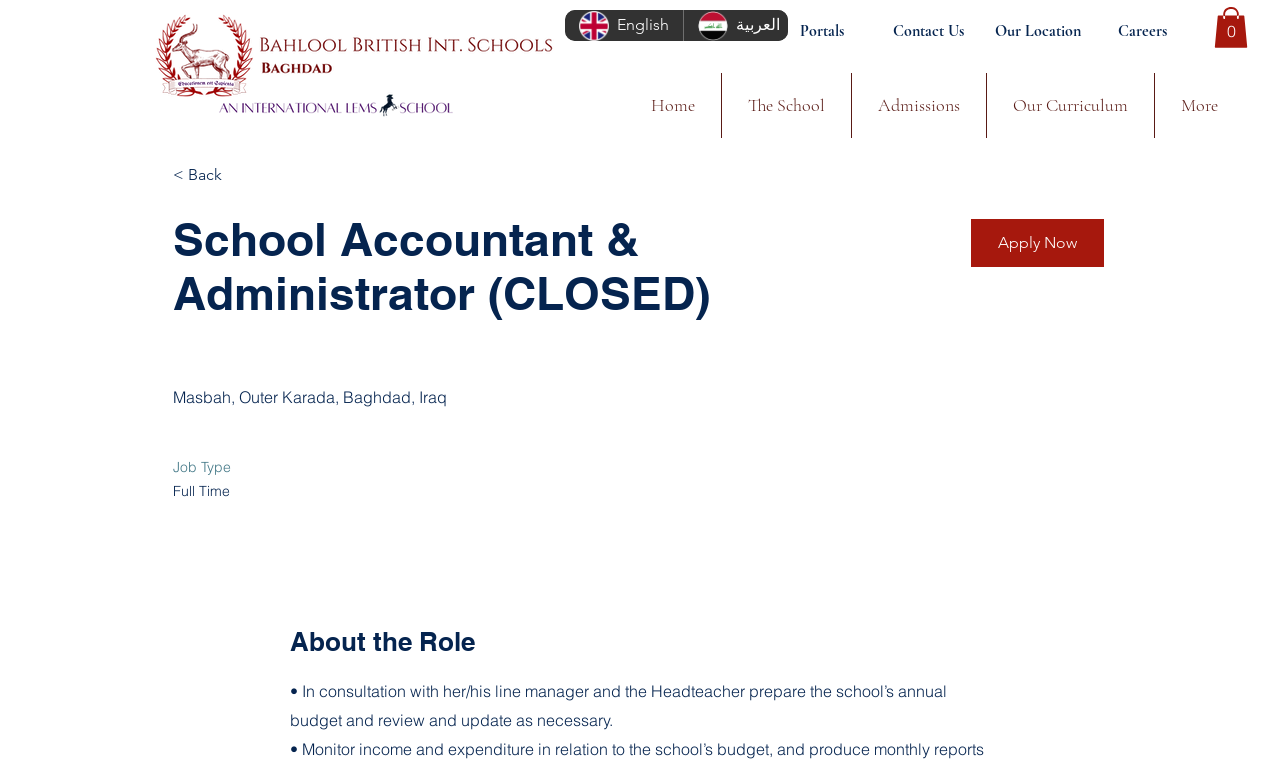Please identify the bounding box coordinates of where to click in order to follow the instruction: "Contact Us".

[0.682, 0.021, 0.768, 0.062]